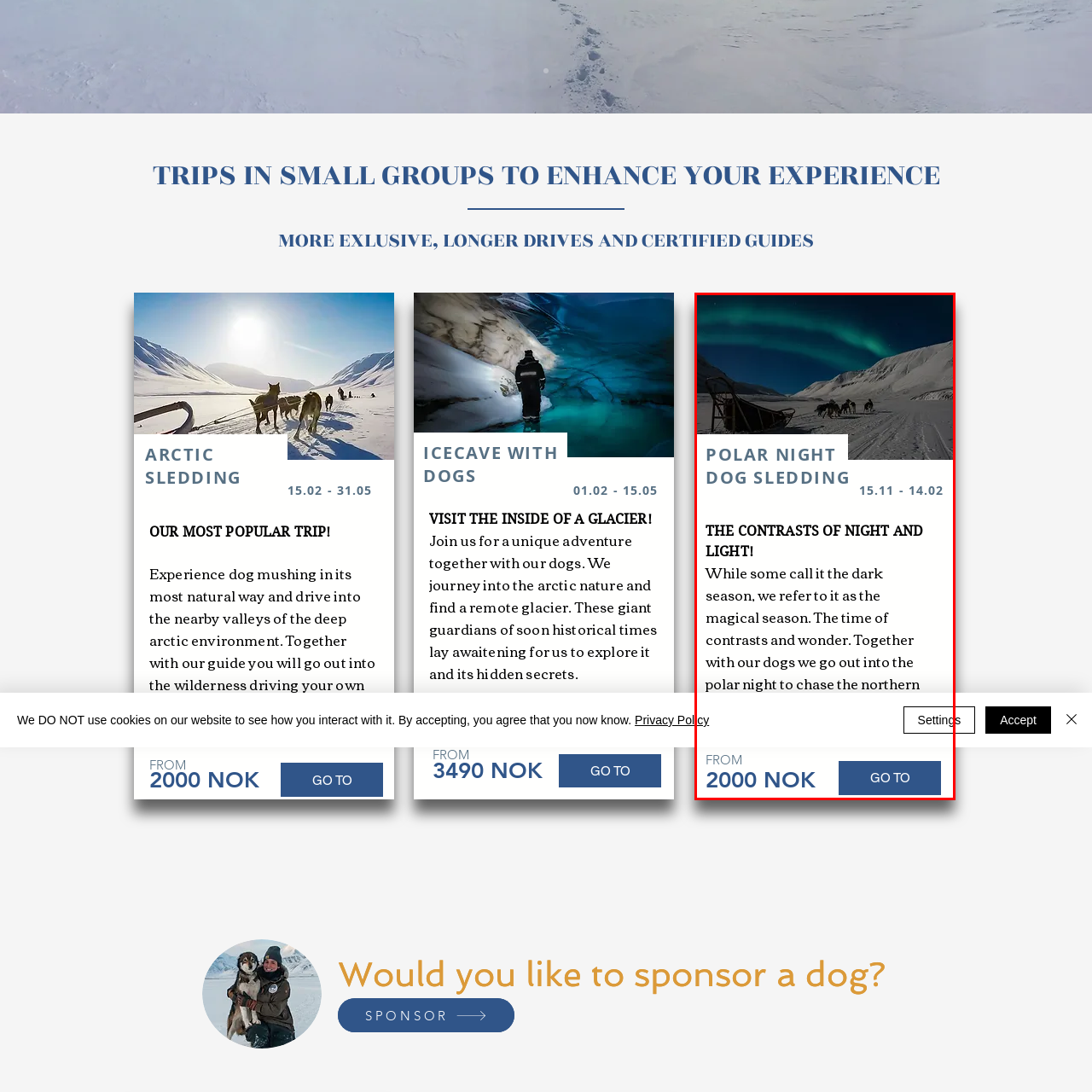Inspect the section within the red border, What is the main activity involved in the Polar Night Dog Sledding experience? Provide a one-word or one-phrase answer.

Driving your own sled